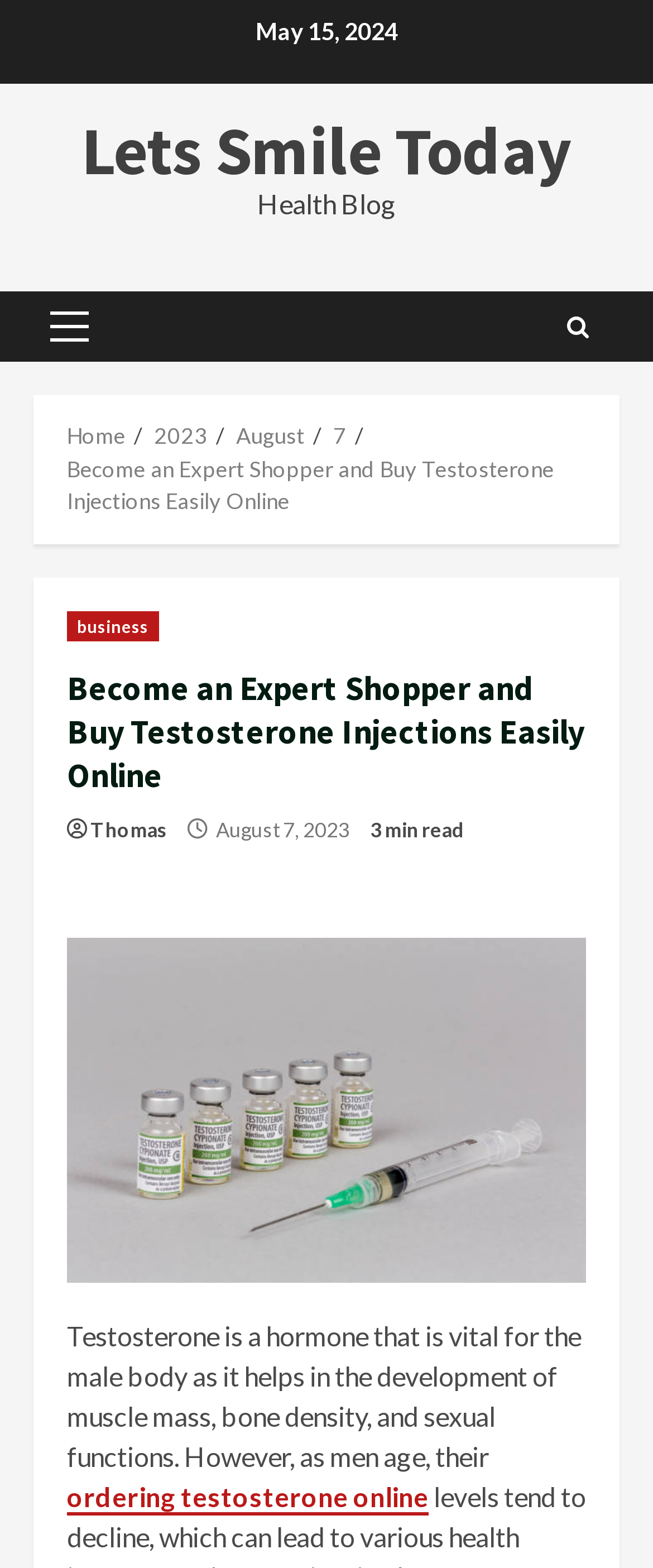Kindly determine the bounding box coordinates for the clickable area to achieve the given instruction: "Click on the 'business' link".

[0.103, 0.389, 0.243, 0.409]